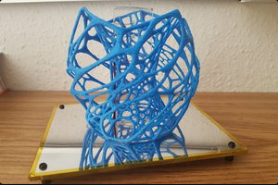Create a detailed narrative for the image.

The image features an intricately designed blue 3D printed lampshade that exemplifies a contemporary artistic style. Its unique, tangled structure is reminiscent of organic forms, showcasing a mesmerizing interplay of curves and open spaces that allows for light diffusion. The artwork is presented on a sleek, reflective surface that enhances its visual appeal. This innovative design embodies creativity and modernity, serving as both a functional lighting solution and an eye-catching decorative piece. It represents a project titled "A 3D printed lampshade with 8 tiny LEDs inside," illustrating the fusion of technology and art in home decor.